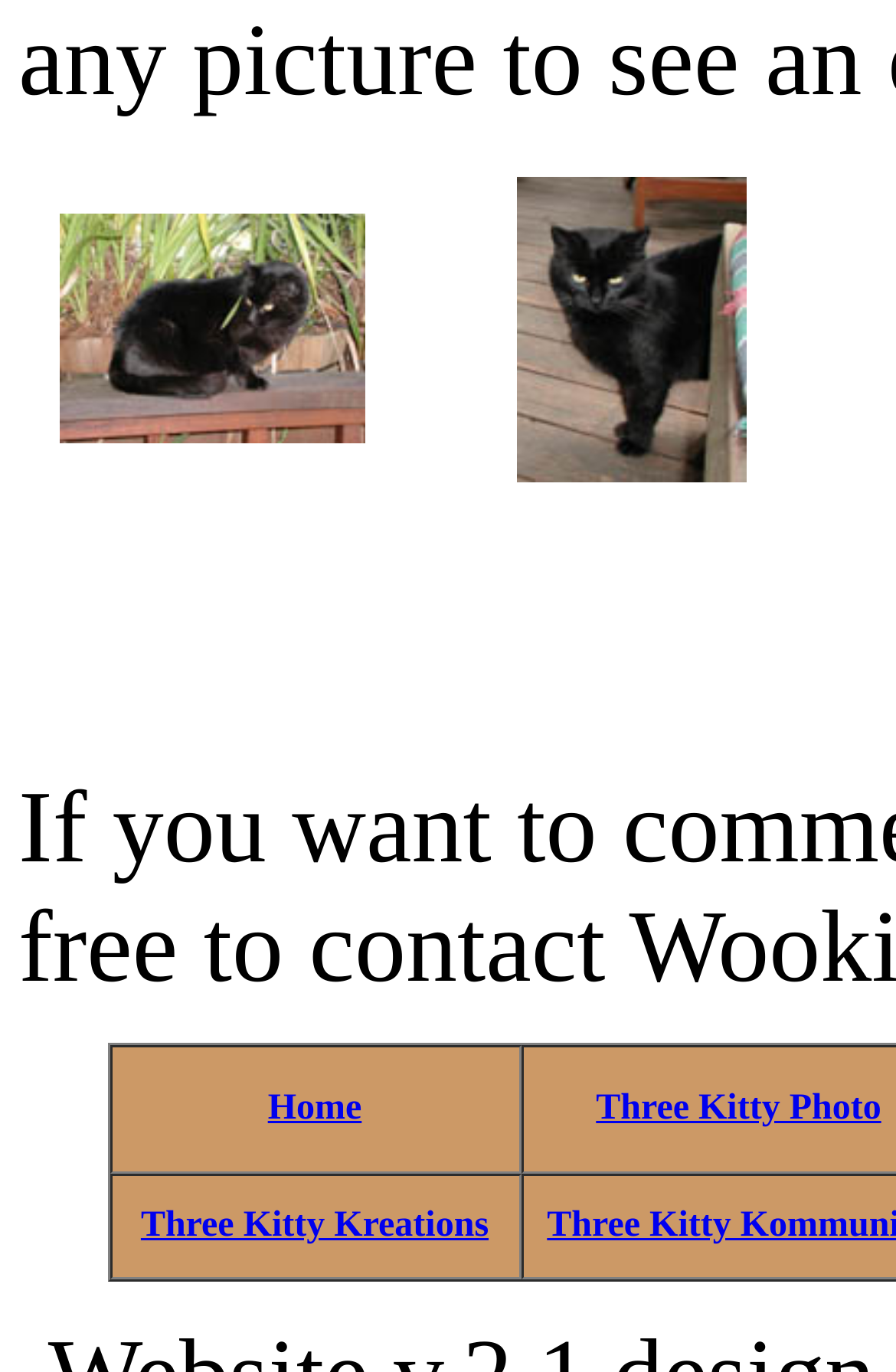Reply to the question with a single word or phrase:
What is the name of the second image?

Blackie1 Image